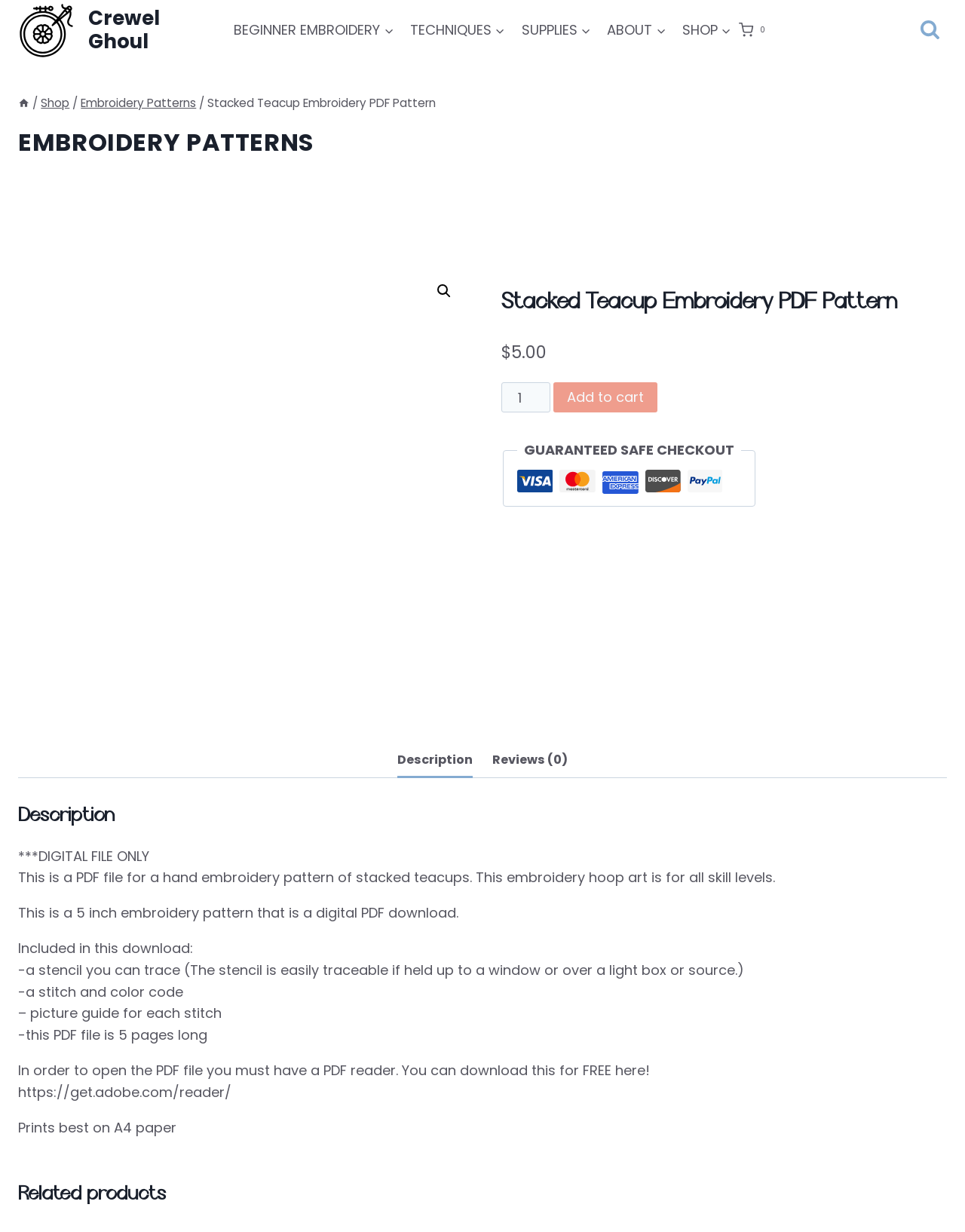What is included in the PDF download?
Deliver a detailed and extensive answer to the question.

The contents of the PDF download can be found in the product description section of the webpage. It is mentioned that the download includes 'a stencil you can trace', 'a stitch and color code', and 'picture guide for each stitch'.